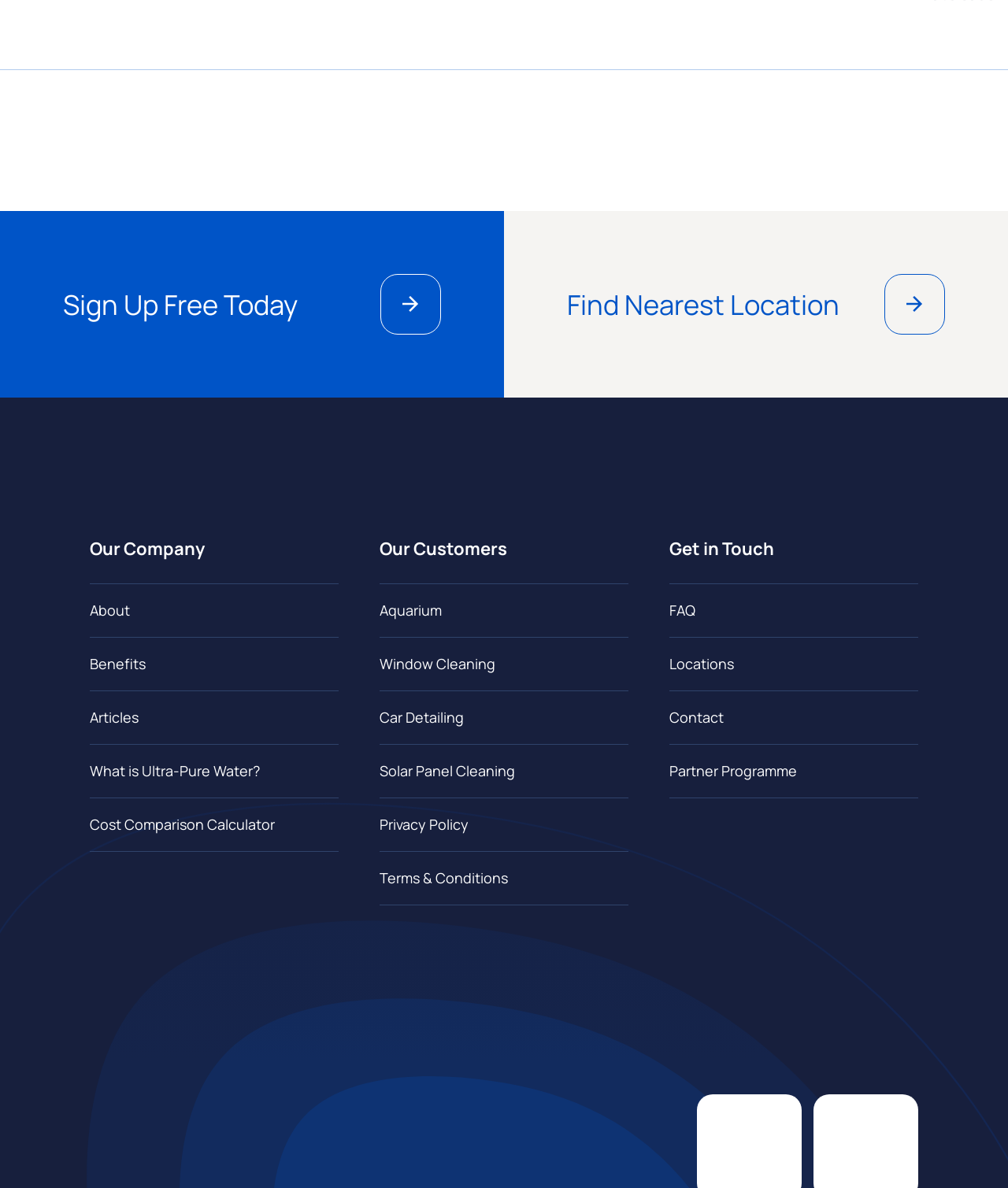Locate the bounding box coordinates of the element that should be clicked to fulfill the instruction: "Find the nearest location".

[0.5, 0.178, 1.0, 0.335]